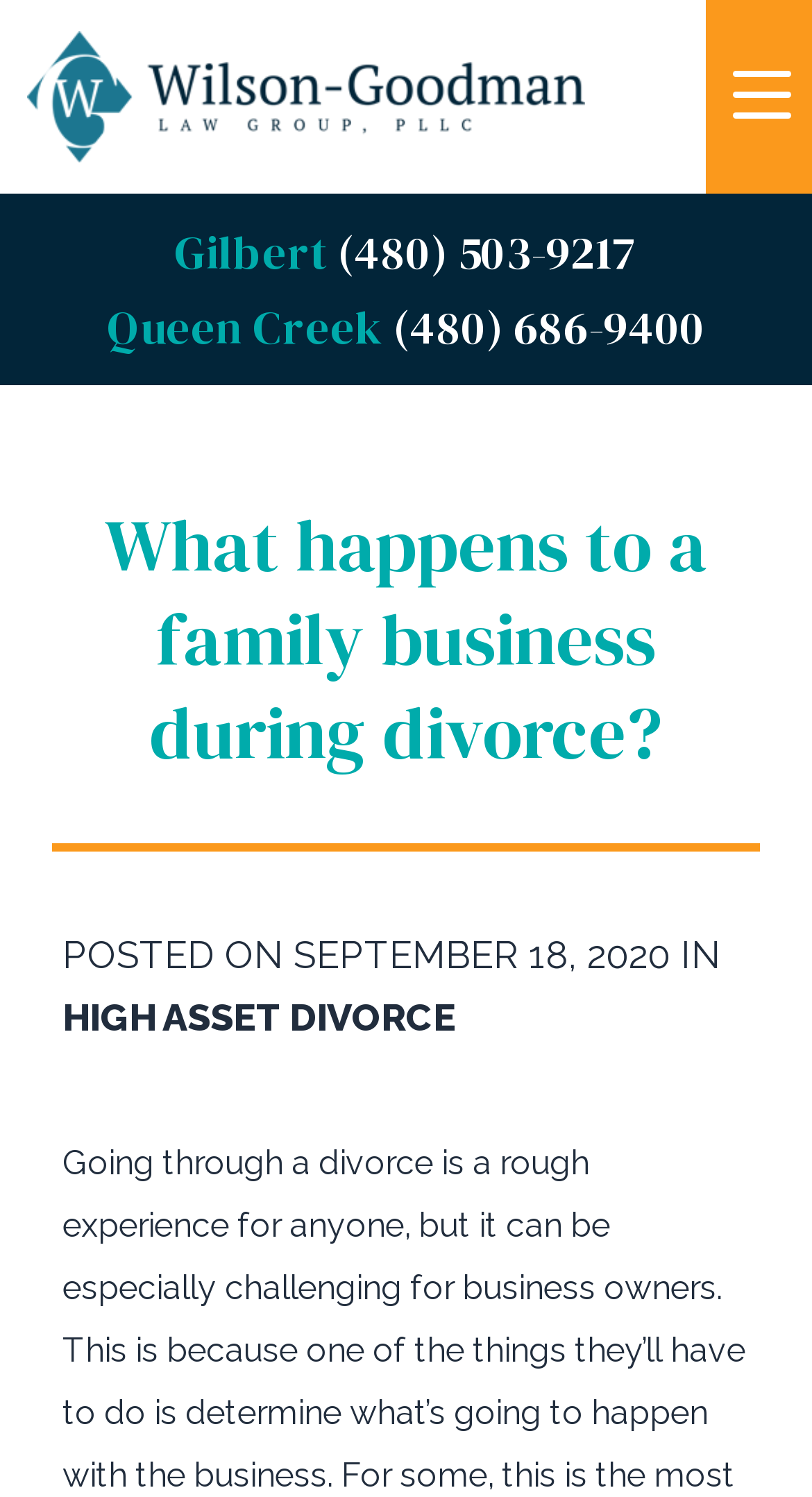From the webpage screenshot, identify the region described by (480) 686-9400. Provide the bounding box coordinates as (top-left x, top-left y, bottom-right x, bottom-right y), with each value being a floating point number between 0 and 1.

[0.471, 0.197, 0.868, 0.239]